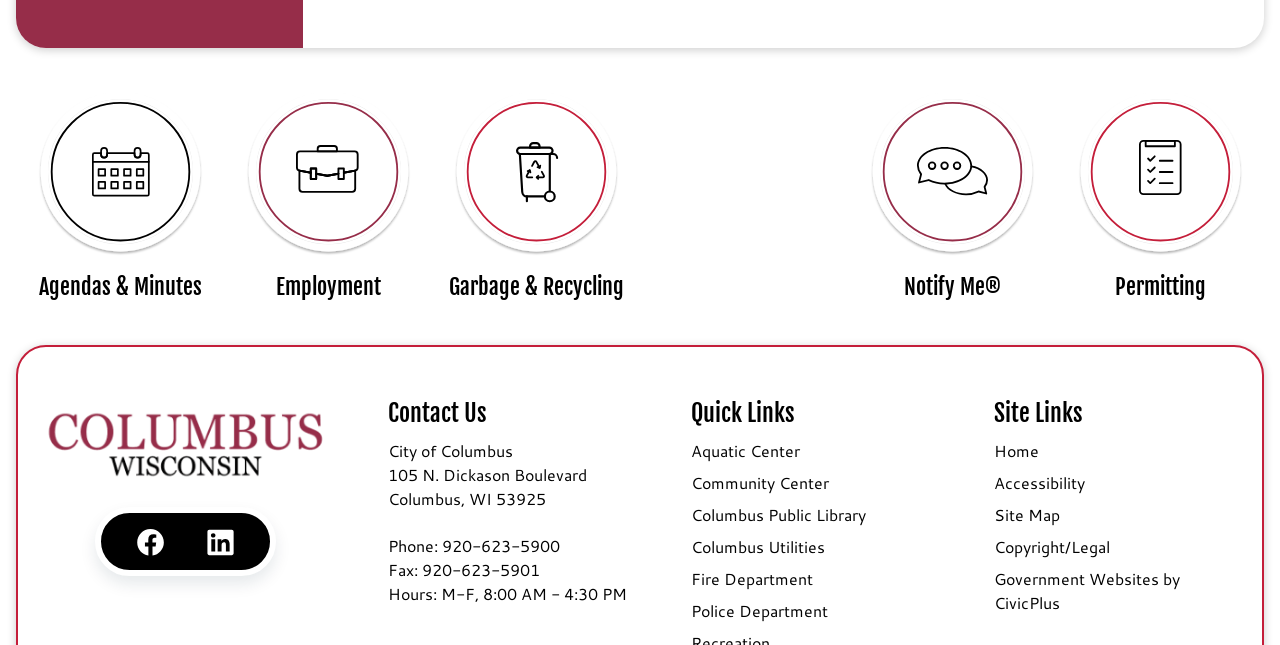Indicate the bounding box coordinates of the element that must be clicked to execute the instruction: "Visit Facebook page". The coordinates should be given as four float numbers between 0 and 1, i.e., [left, top, right, bottom].

[0.107, 0.812, 0.128, 0.871]